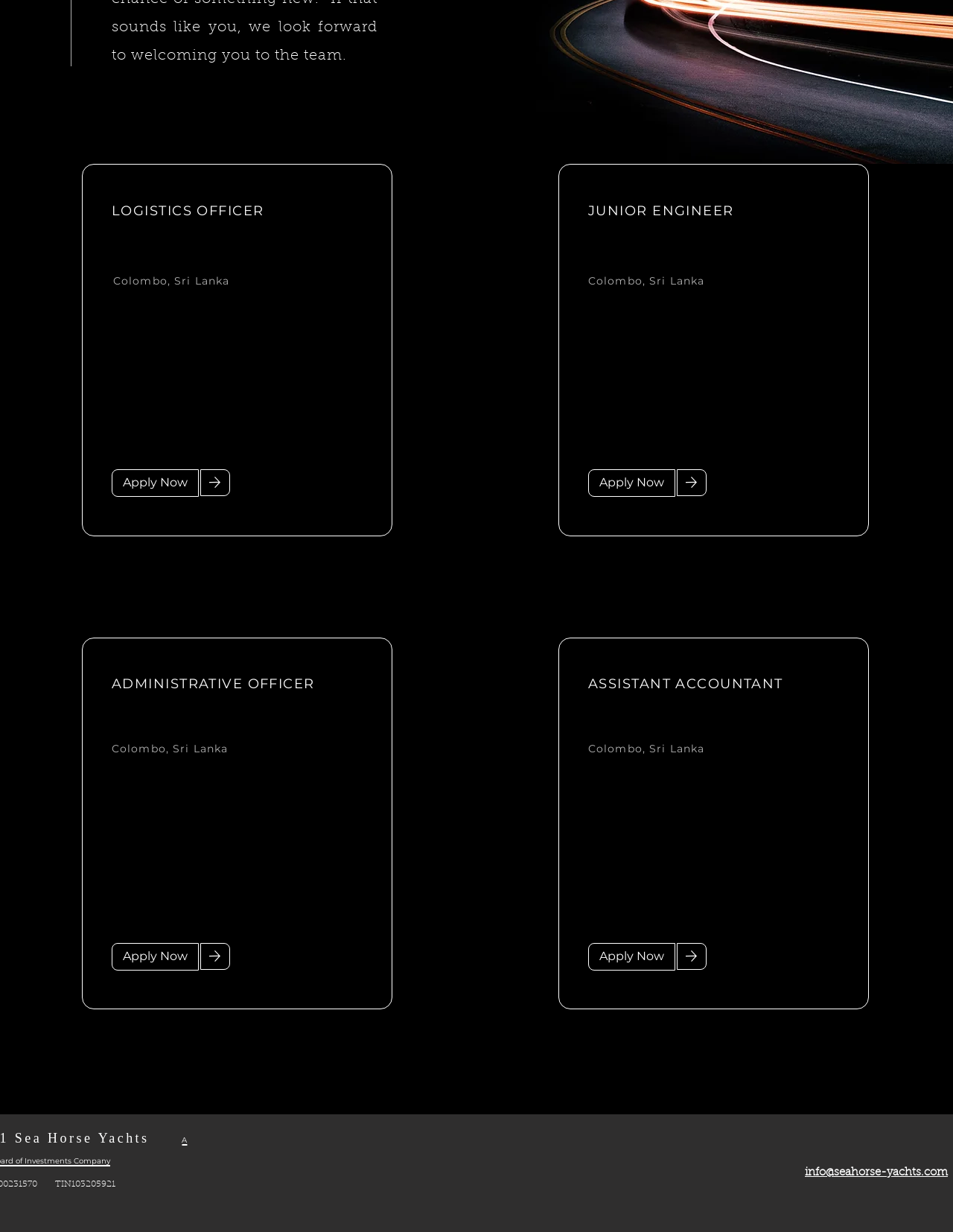What is the common action for all job positions?
Based on the image, provide a one-word or brief-phrase response.

Apply Now